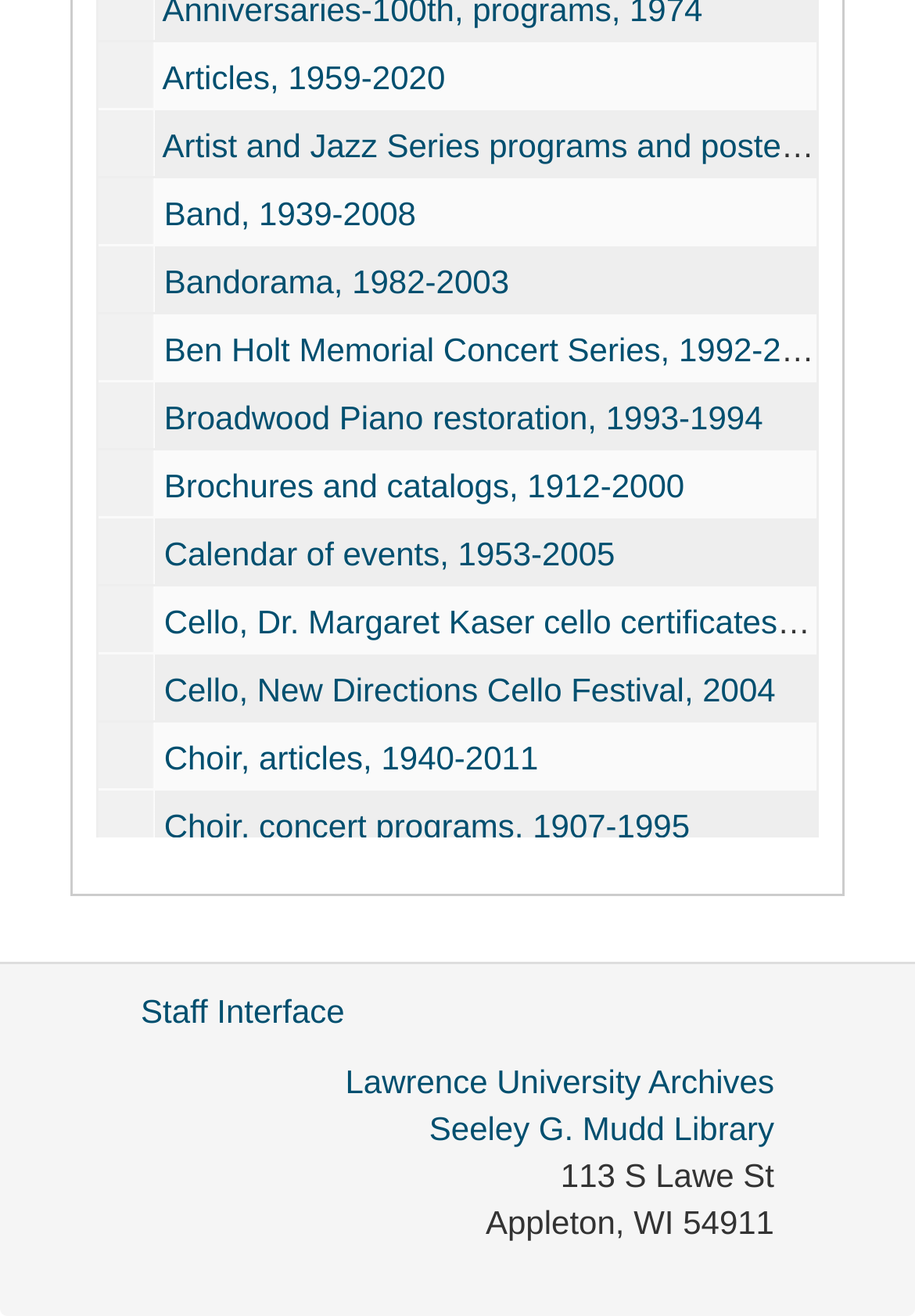Please respond to the question using a single word or phrase:
How many grid cells are there?

25